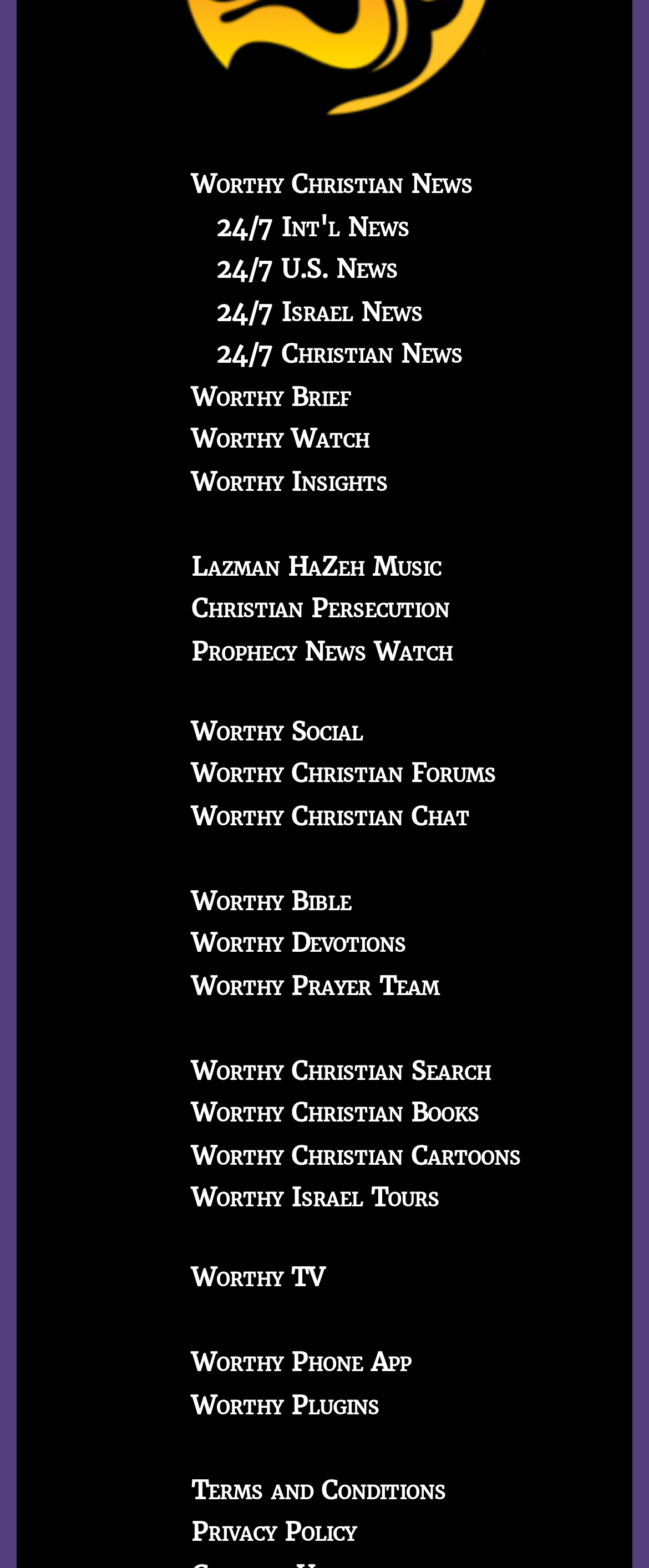Indicate the bounding box coordinates of the element that needs to be clicked to satisfy the following instruction: "Visit Worthy Christian News". The coordinates should be four float numbers between 0 and 1, i.e., [left, top, right, bottom].

[0.295, 0.108, 0.728, 0.128]